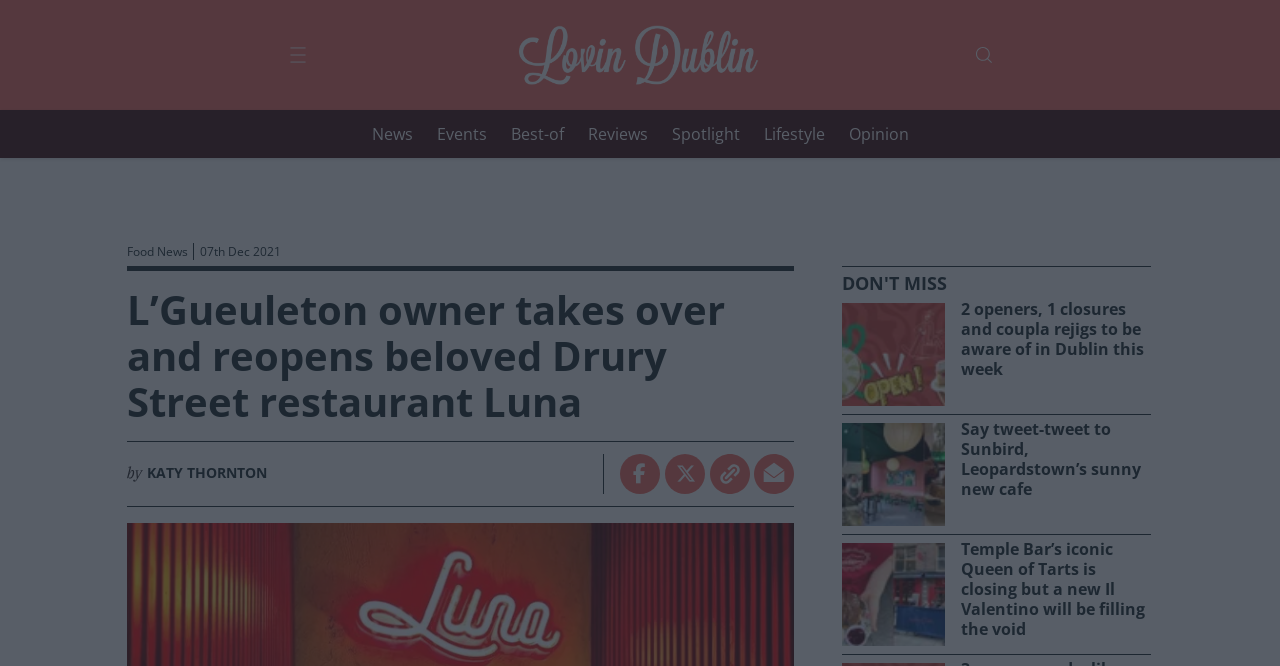What is the name of the restaurant that reopened?
Using the information presented in the image, please offer a detailed response to the question.

The heading on the webpage mentions 'L’Gueuleton owner takes over and reopens beloved Drury Street restaurant Luna', indicating that the restaurant that reopened is called Luna.